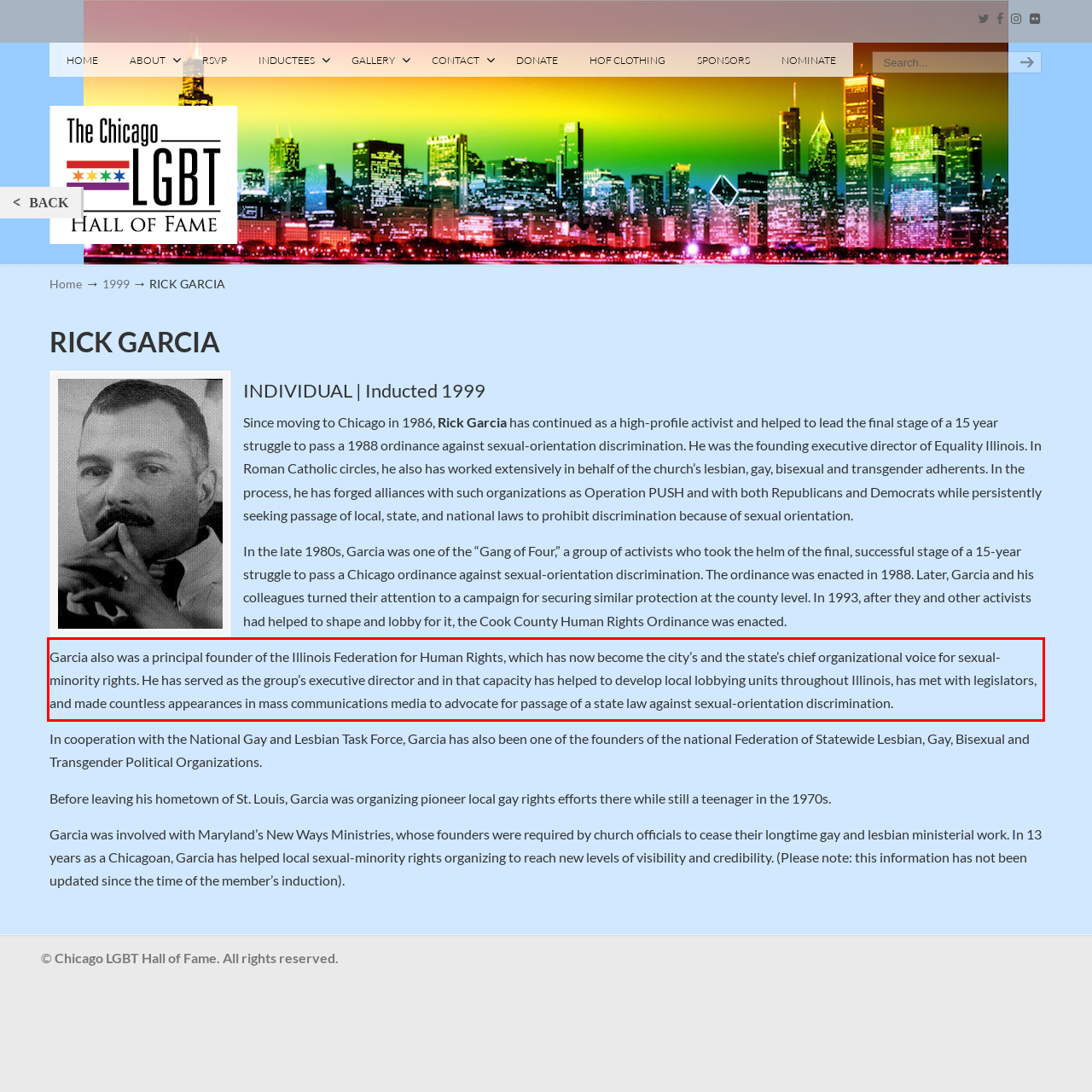Given a screenshot of a webpage containing a red bounding box, perform OCR on the text within this red bounding box and provide the text content.

Garcia also was a principal founder of the Illinois Federation for Human Rights, which has now become the city’s and the state’s chief organizational voice for sexual-minority rights. He has served as the group’s executive director and in that capacity has helped to develop local lobbying units throughout Illinois, has met with legislators, and made countless appearances in mass communications media to advocate for passage of a state law against sexual-orientation discrimination.